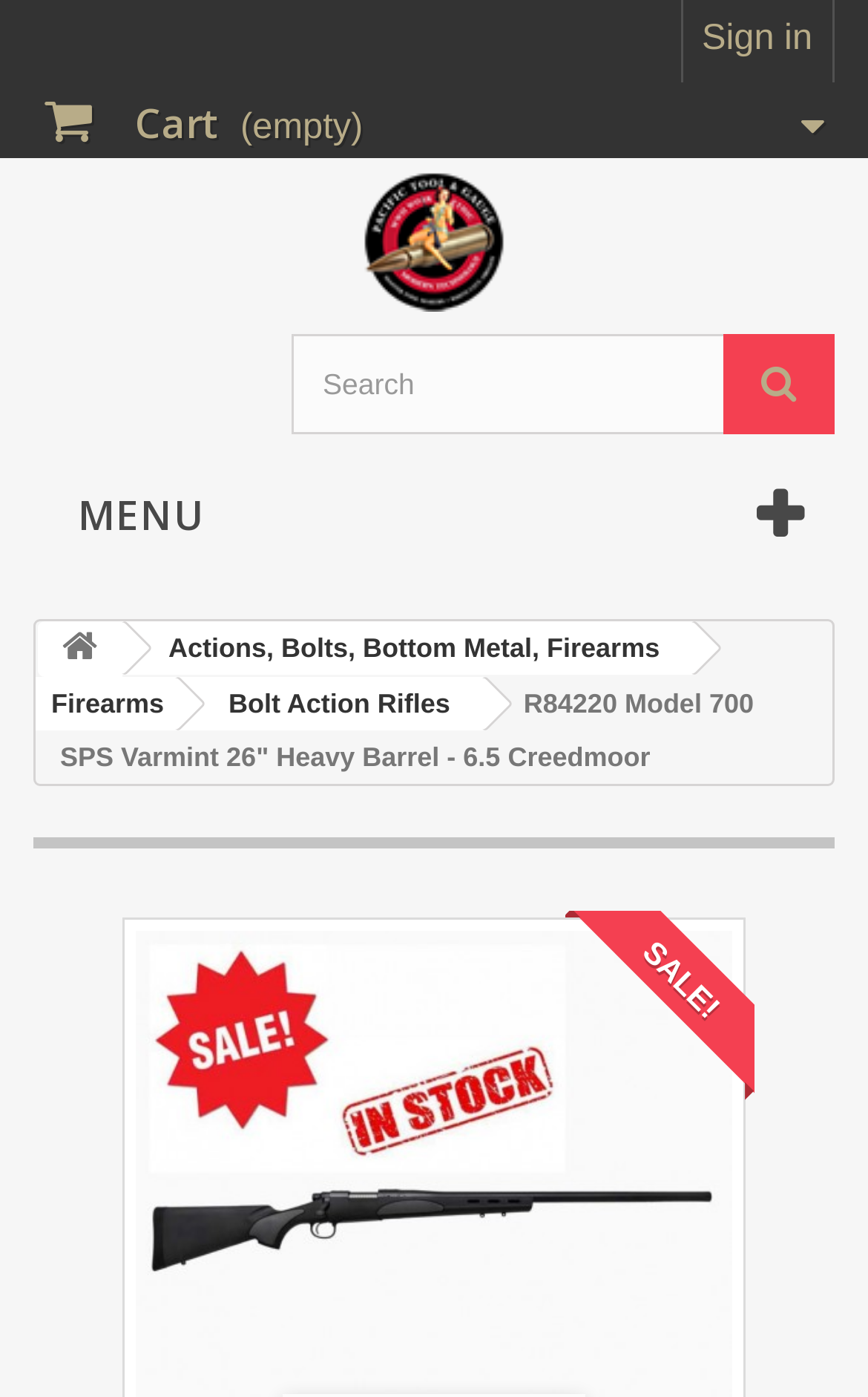What is the type of menu displayed on the webpage?
Please analyze the image and answer the question with as much detail as possible.

I found the type of menu displayed on the webpage by looking at the static text 'MENU' which is located at the top of the webpage, indicating that it is a main menu.